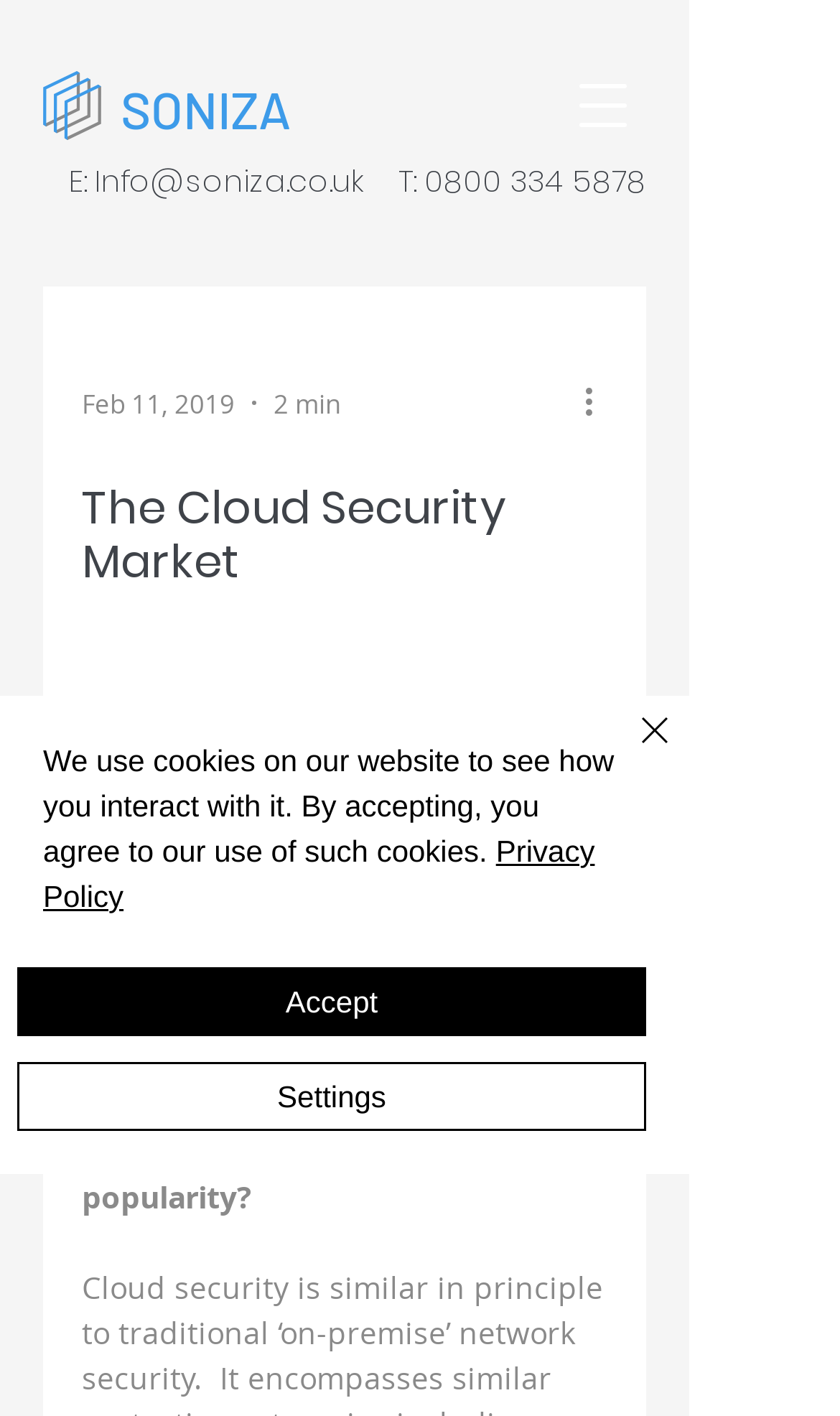How many buttons are in the top navigation bar?
Please use the image to deliver a detailed and complete answer.

The top navigation bar contains three buttons: 'Open navigation menu', 'More actions', and a button with no text.